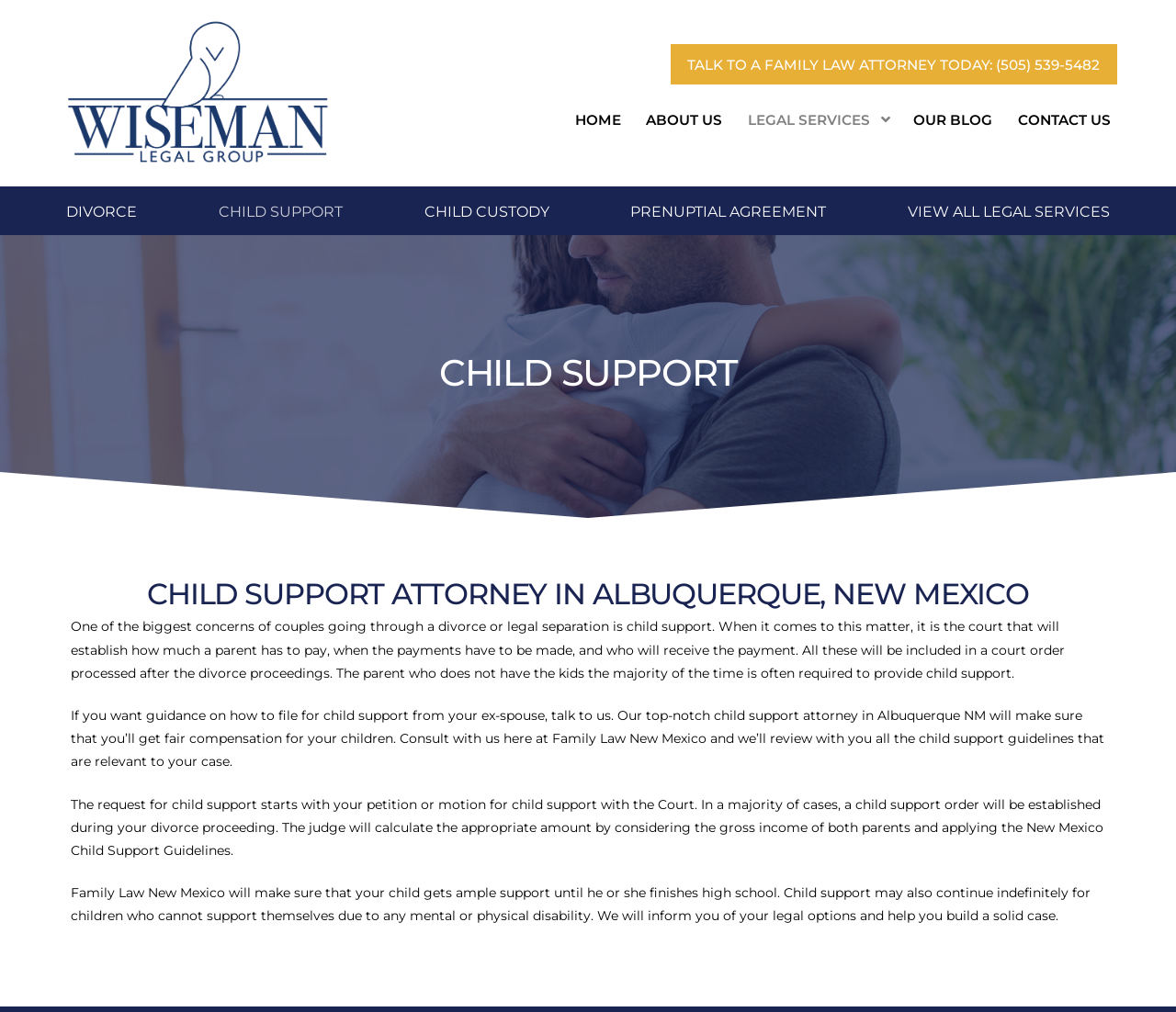What is the main topic of this webpage?
Your answer should be a single word or phrase derived from the screenshot.

Child Support